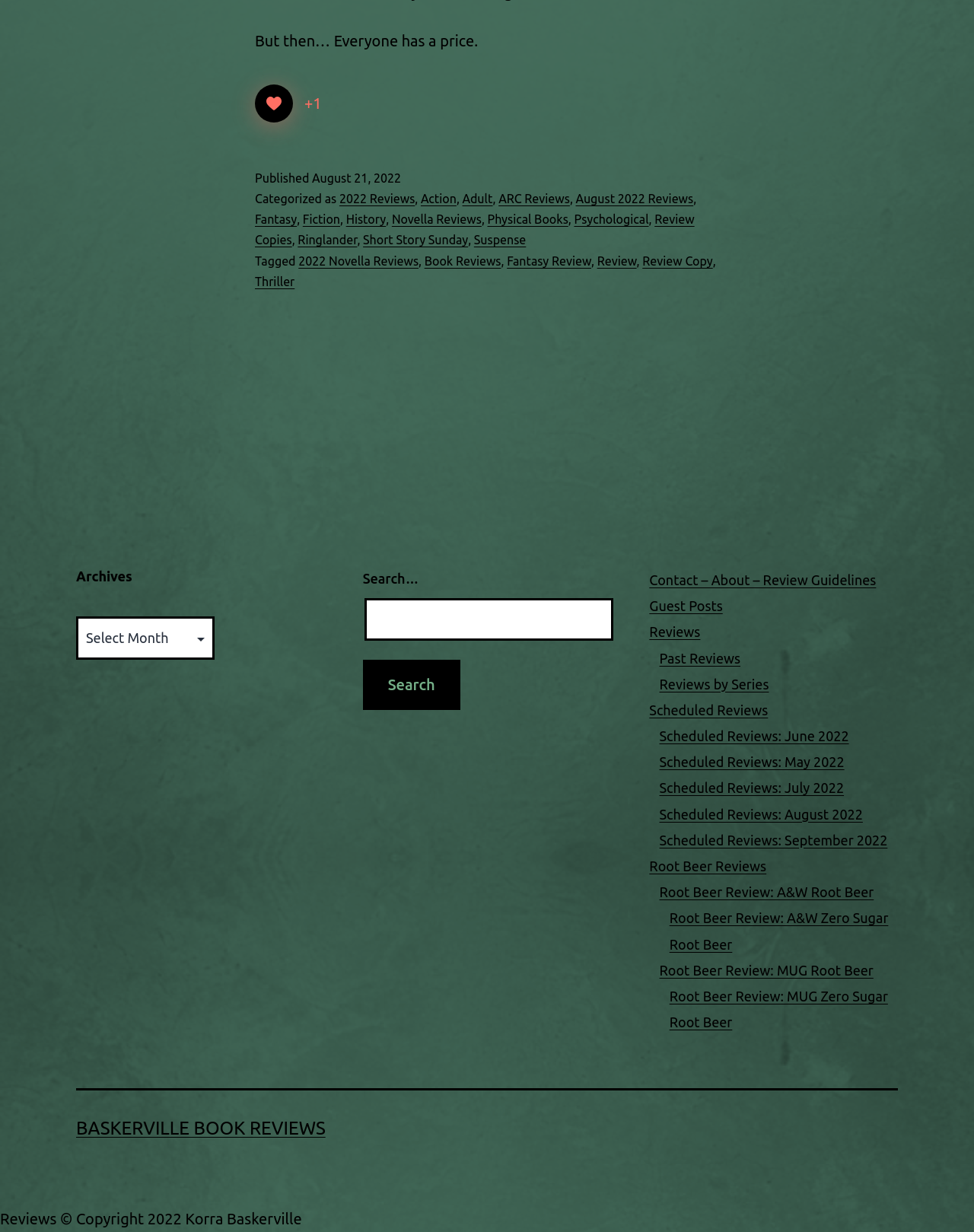Refer to the screenshot and answer the following question in detail:
What is the copyright information?

The copyright information is 2022 Korra Baskerville, which is indicated by the StaticText element with bounding box coordinates [0.0, 0.982, 0.31, 0.996] at the bottom of the page.